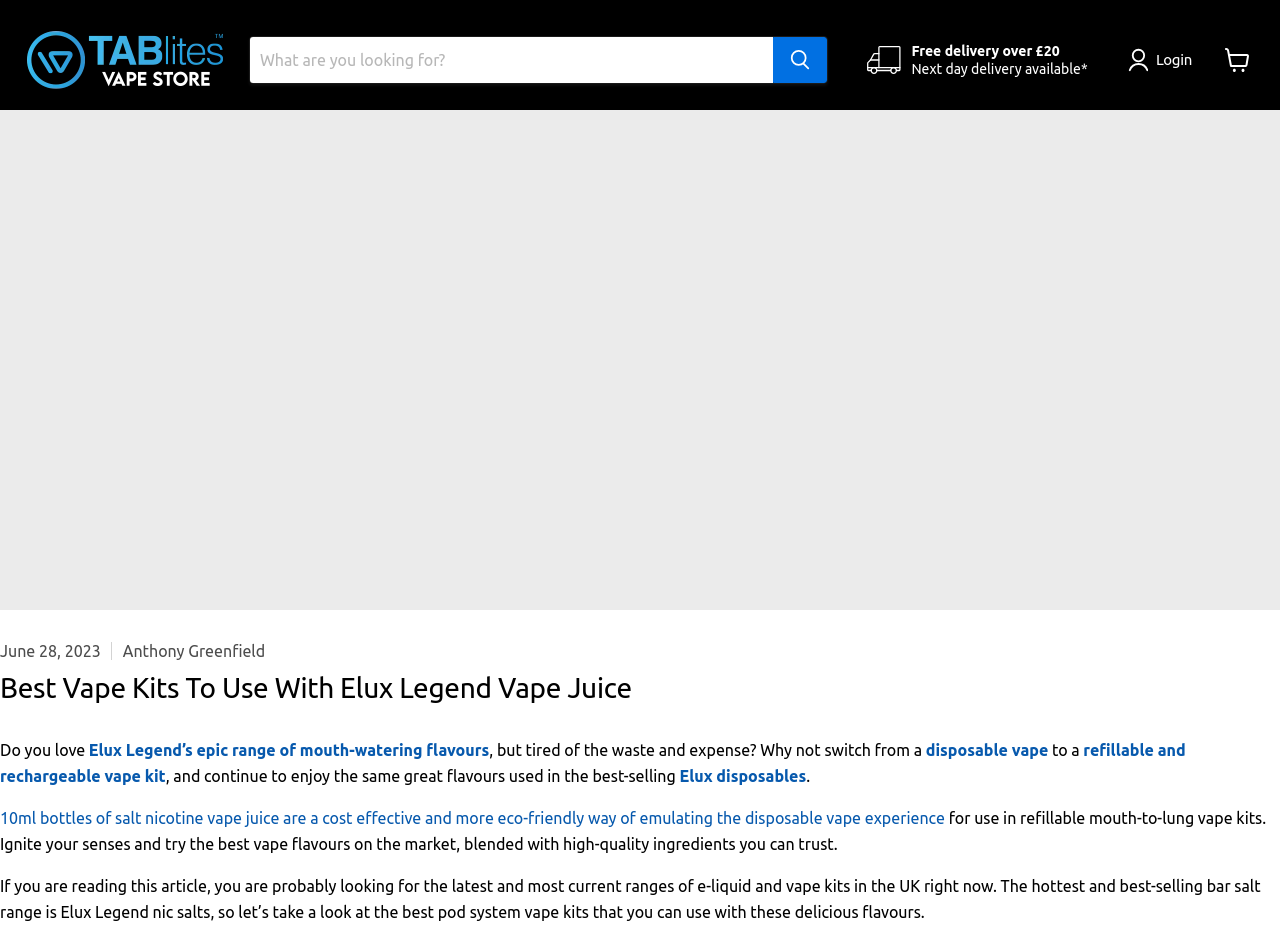What is the logo of the vape store?
Please provide a single word or phrase as the answer based on the screenshot.

Tablites Vape Store Logo